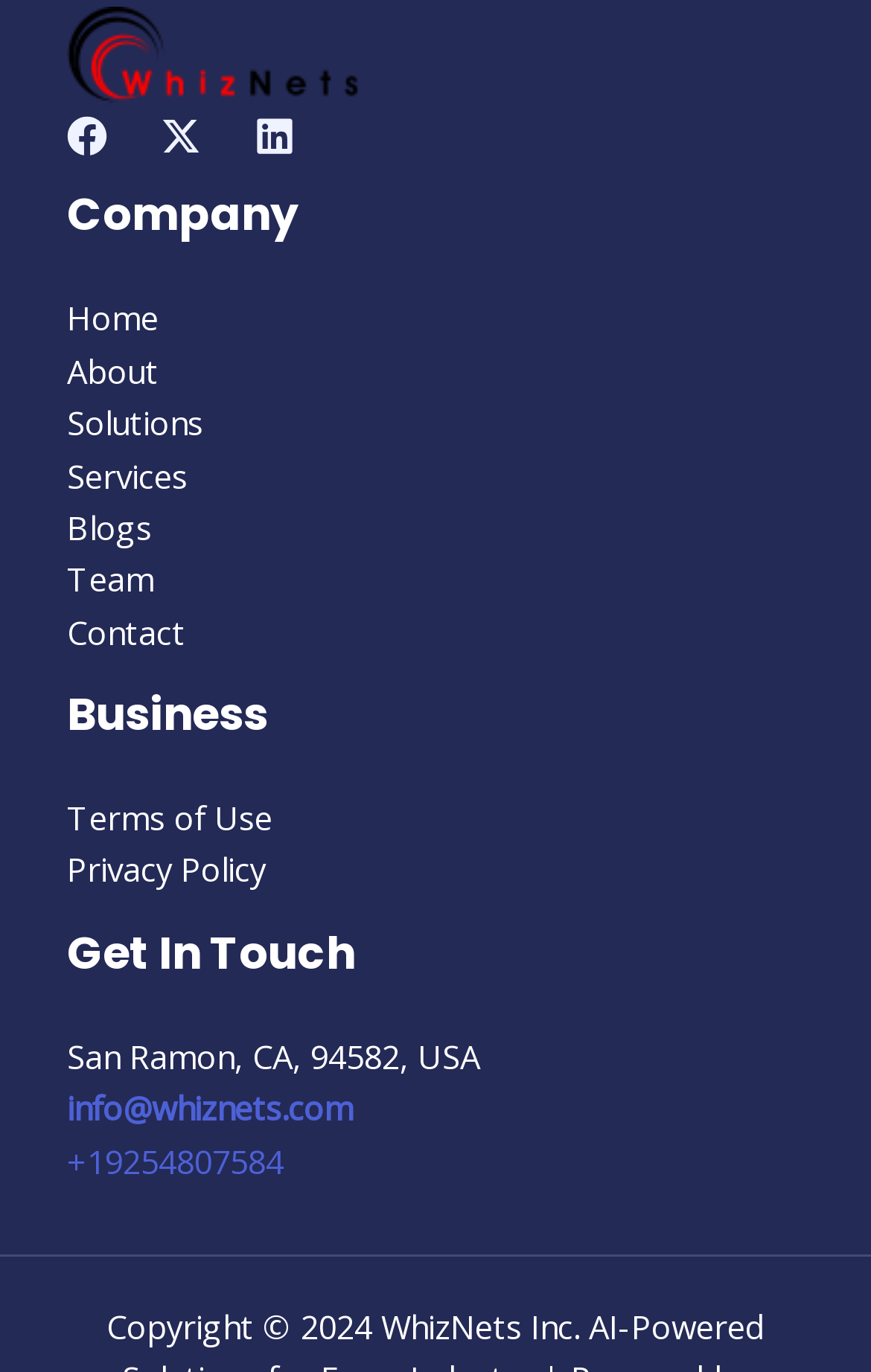Provide the bounding box coordinates of the HTML element this sentence describes: "Solutions". The bounding box coordinates consist of four float numbers between 0 and 1, i.e., [left, top, right, bottom].

[0.077, 0.291, 0.233, 0.324]